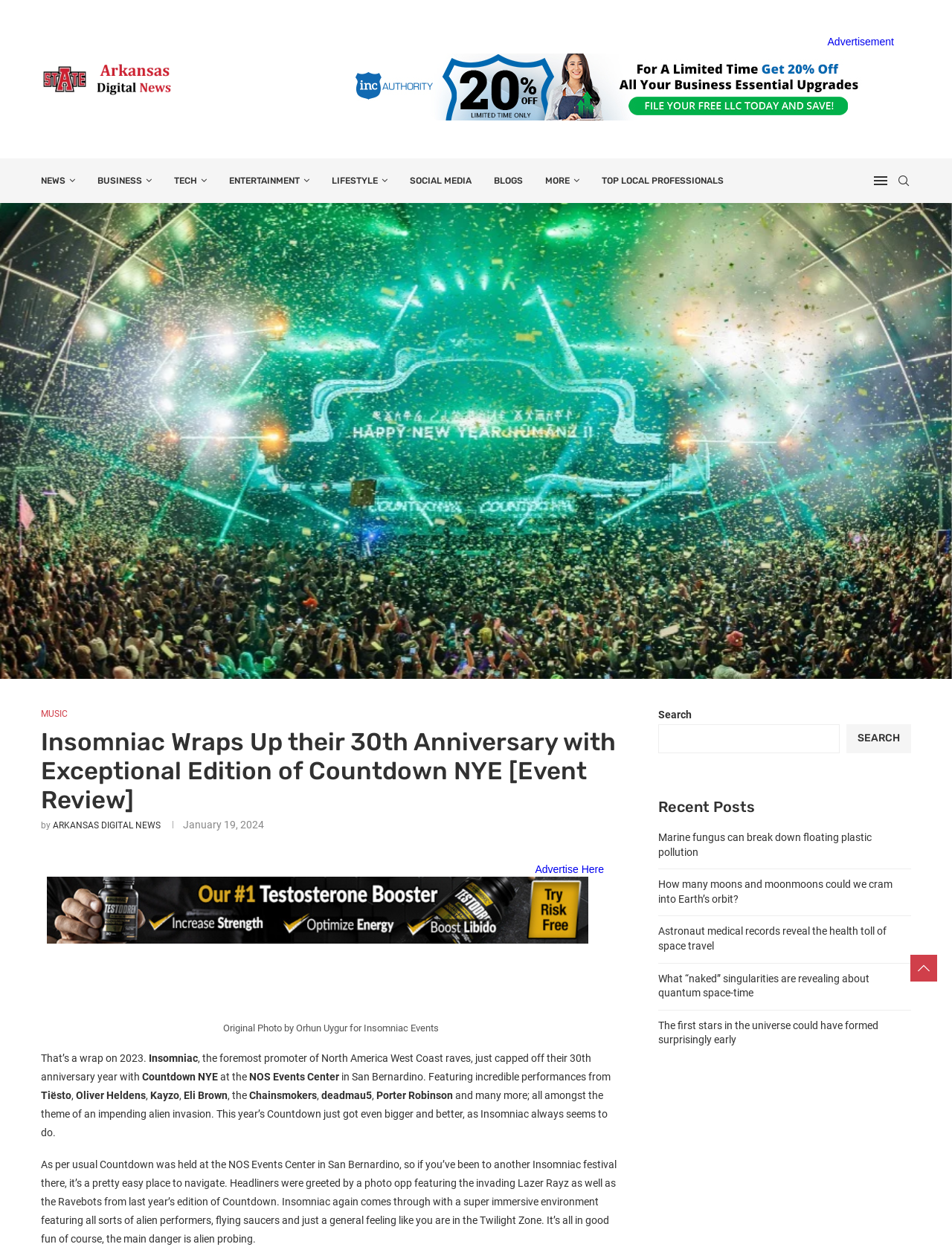Please identify the bounding box coordinates of the clickable area that will allow you to execute the instruction: "Read the event review of Countdown NYE".

[0.043, 0.583, 0.652, 0.653]